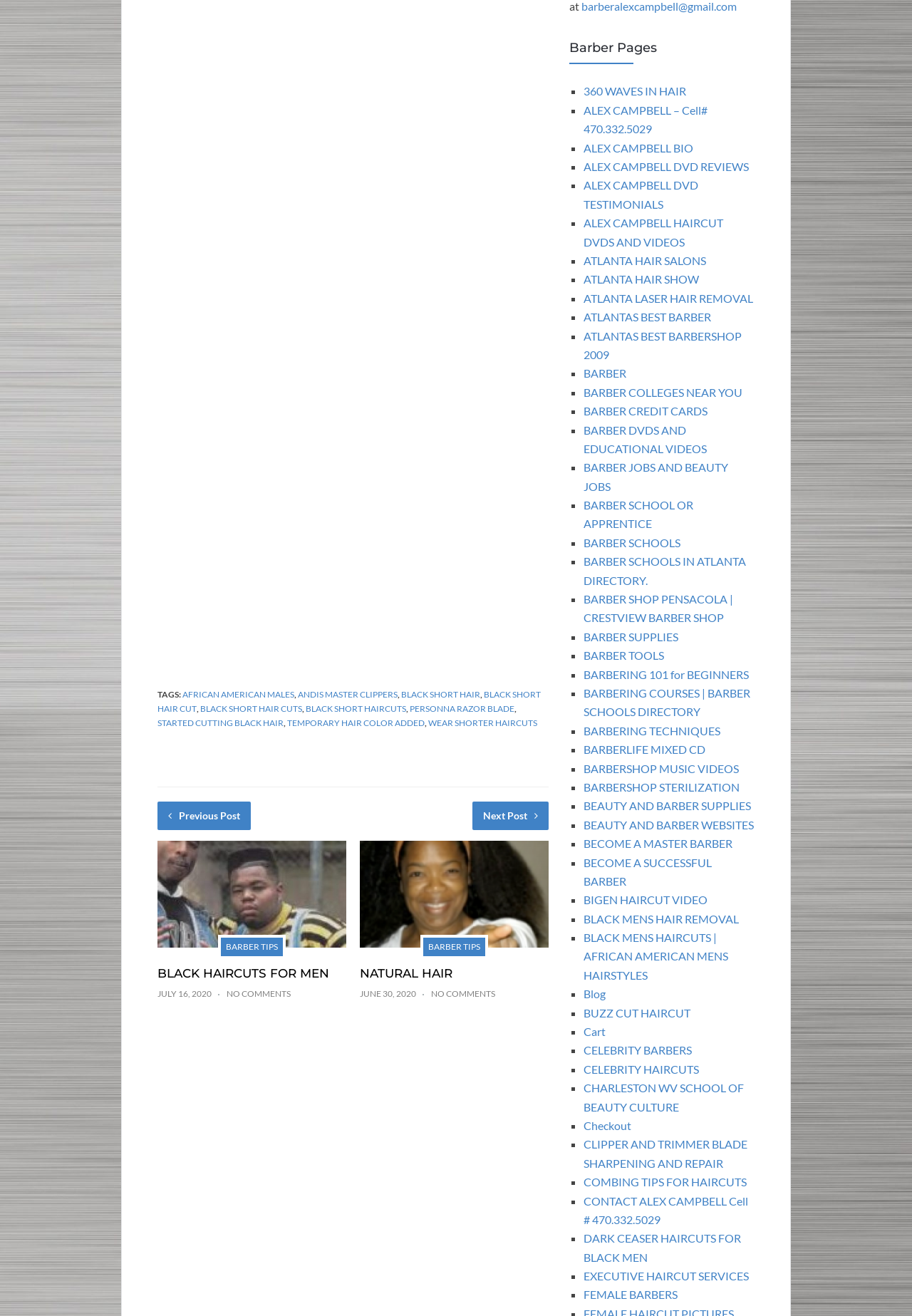Please identify the bounding box coordinates of the element that needs to be clicked to perform the following instruction: "Explore 'Barber Pages'".

[0.624, 0.006, 0.827, 0.025]